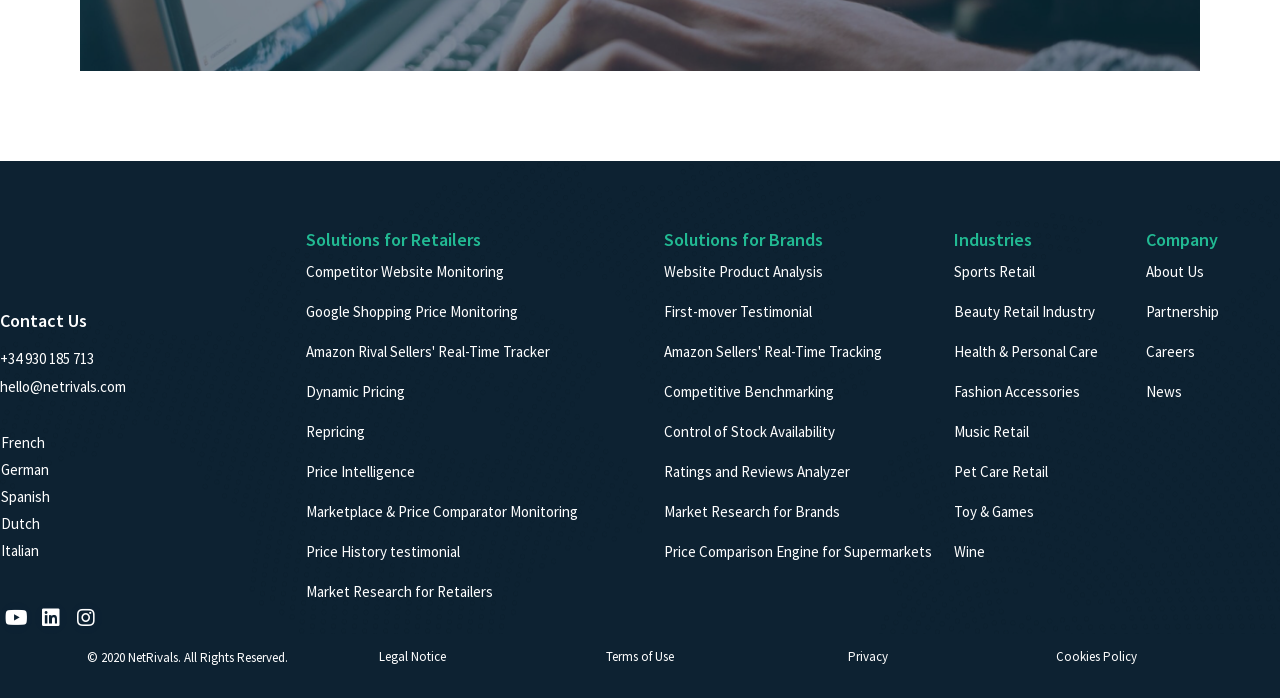Highlight the bounding box of the UI element that corresponds to this description: "Price Comparison Engine for Supermarkets".

[0.519, 0.776, 0.728, 0.803]